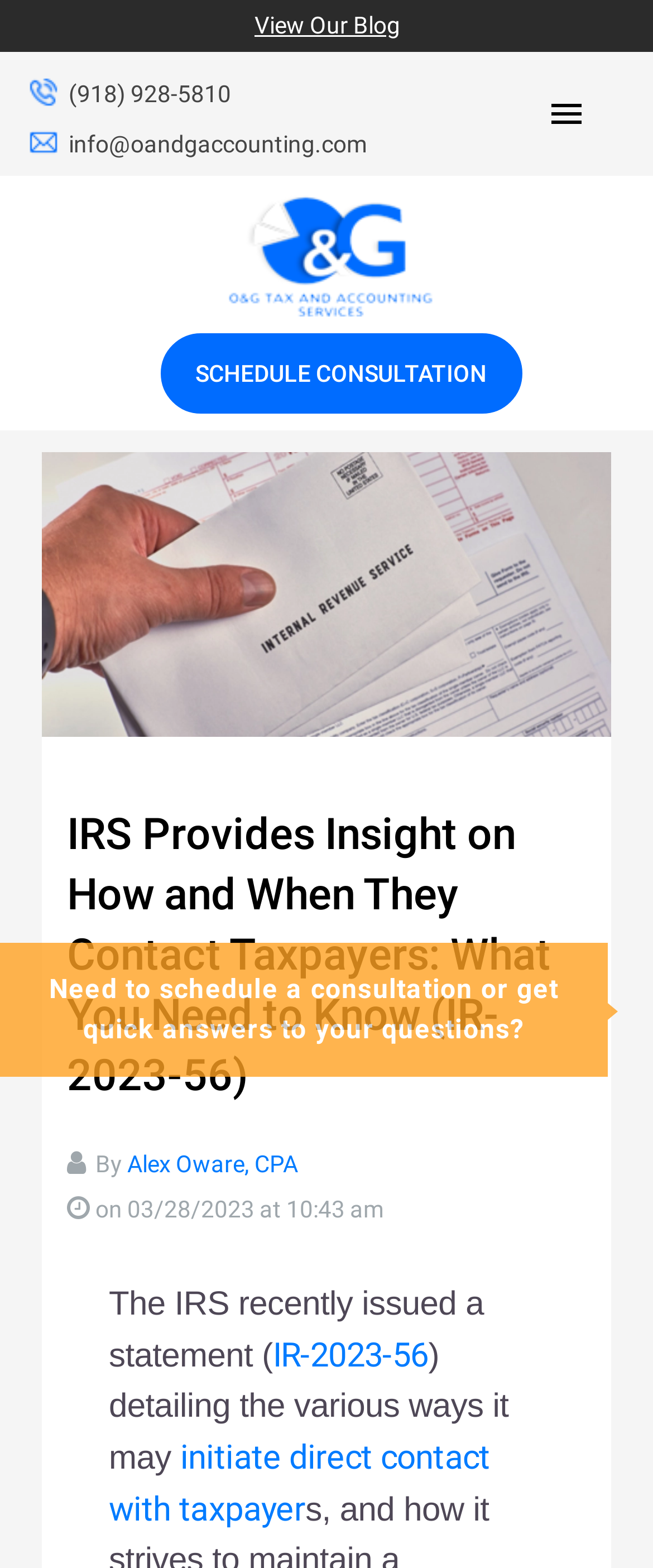Determine the bounding box coordinates for the clickable element to execute this instruction: "View the blog". Provide the coordinates as four float numbers between 0 and 1, i.e., [left, top, right, bottom].

[0.038, 0.005, 0.964, 0.028]